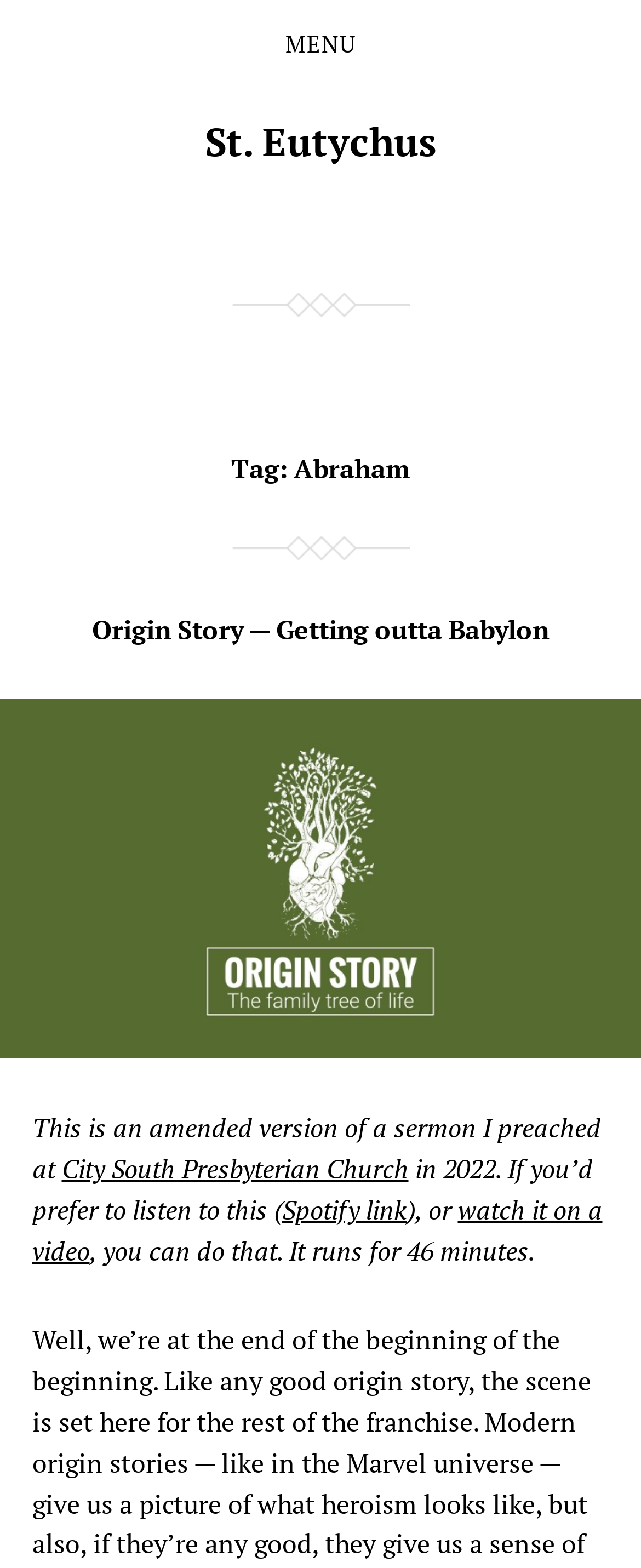What is the tag mentioned in the header?
Respond to the question with a well-detailed and thorough answer.

I found the answer by looking at the heading element with the text 'Tag: Abraham' which is located within the header element.